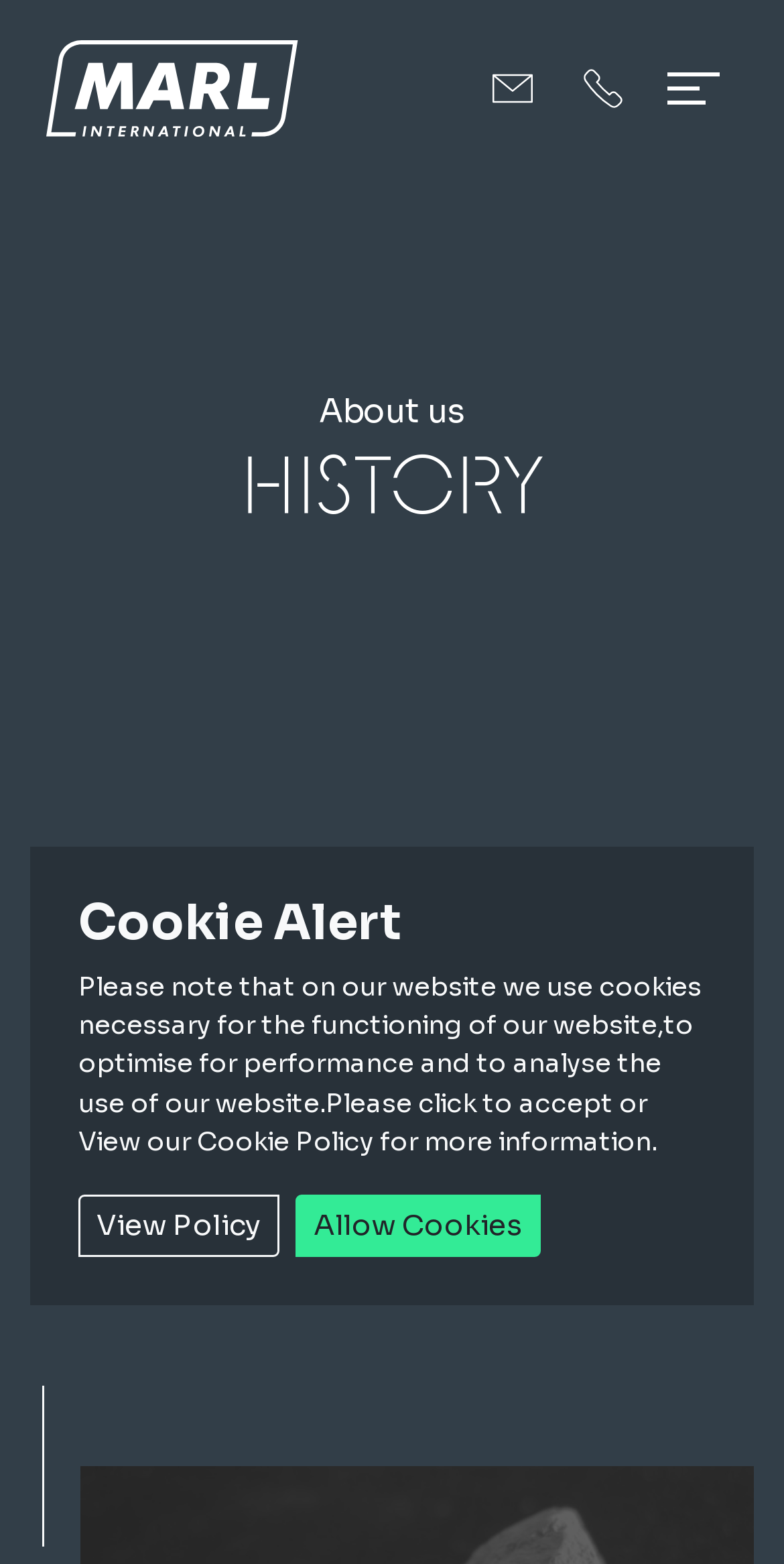Reply to the question with a single word or phrase:
How many images are there on the webpage?

5